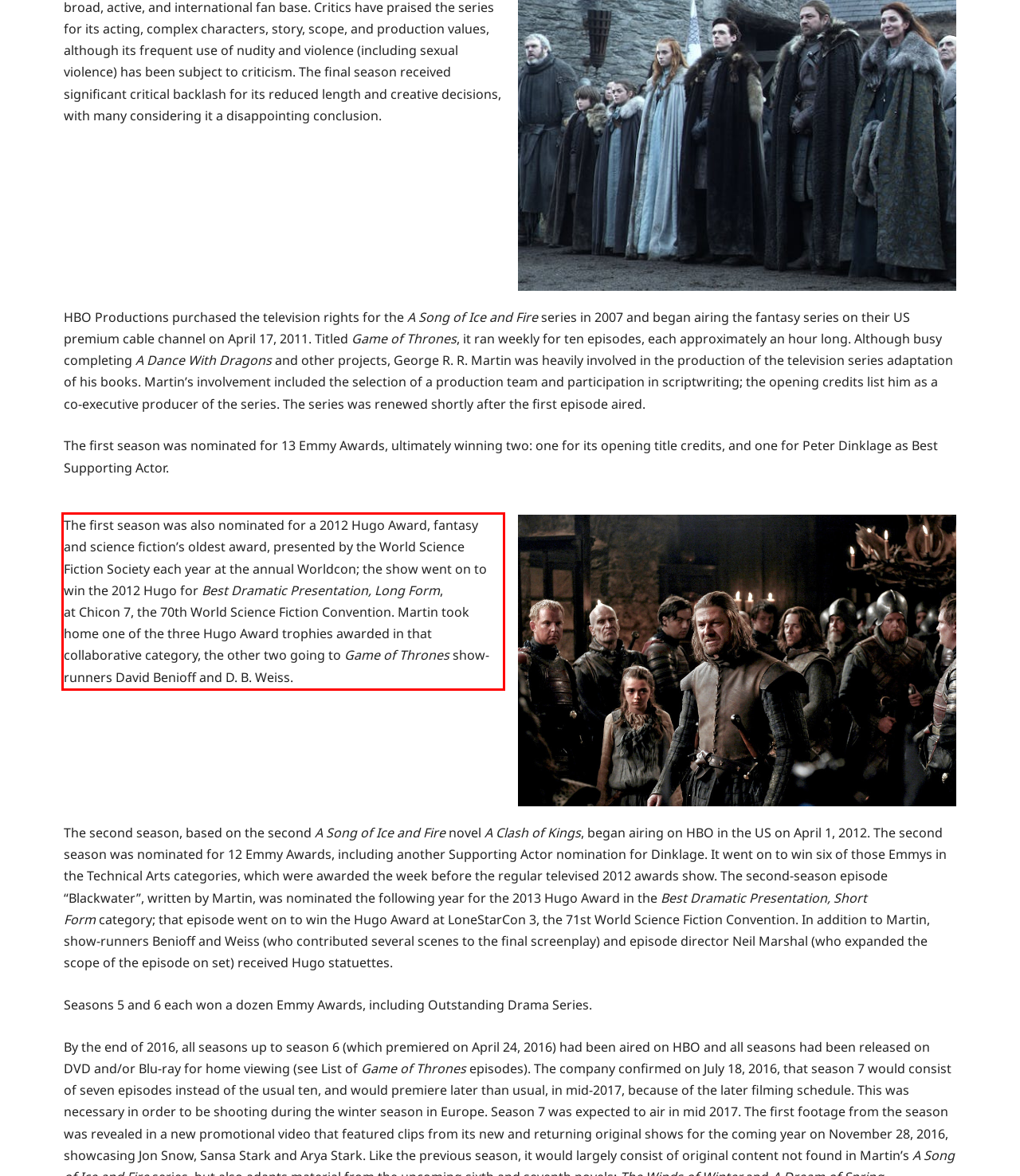Analyze the webpage screenshot and use OCR to recognize the text content in the red bounding box.

The first season was also nominated for a 2012 Hugo Award, fantasy and science fiction’s oldest award, presented by the World Science Fiction Society each year at the annual Worldcon; the show went on to win the 2012 Hugo for Best Dramatic Presentation, Long Form, at Chicon 7, the 70th World Science Fiction Convention. Martin took home one of the three Hugo Award trophies awarded in that collaborative category, the other two going to Game of Thrones show-runners David Benioff and D. B. Weiss.